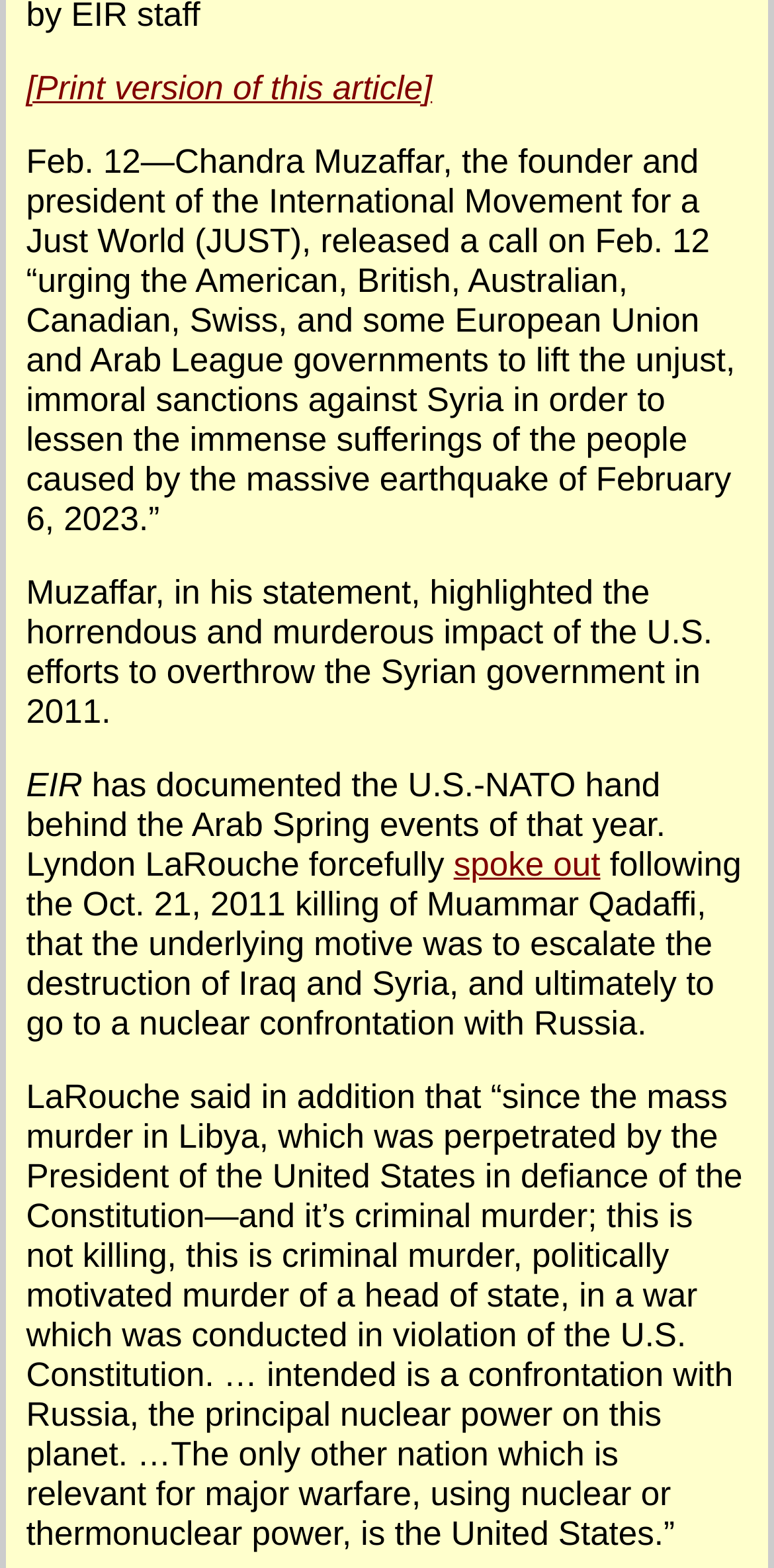Given the element description spoke out, identify the bounding box coordinates for the UI element on the webpage screenshot. The format should be (top-left x, top-left y, bottom-right x, bottom-right y), with values between 0 and 1.

[0.586, 0.54, 0.776, 0.564]